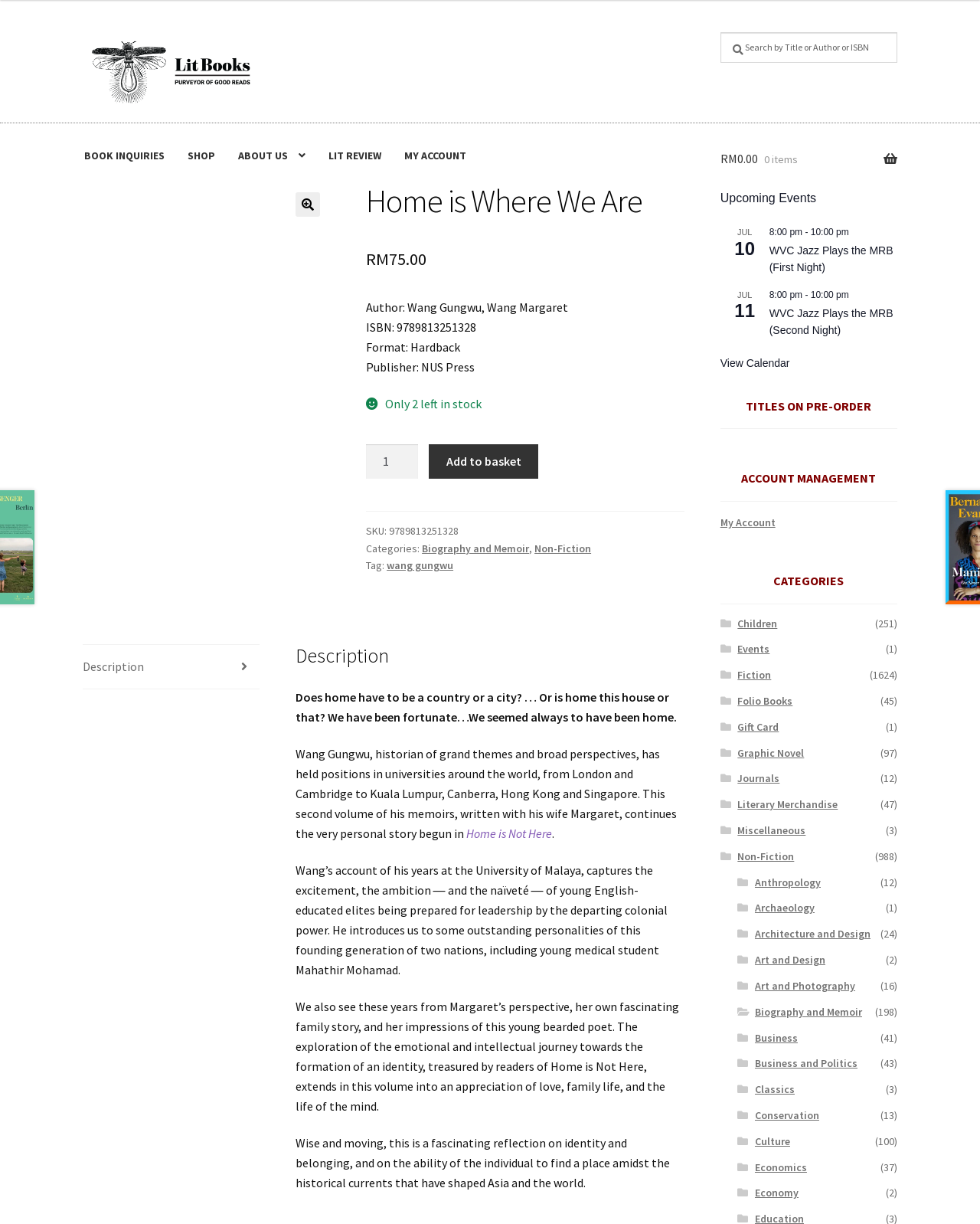Please provide a brief answer to the question using only one word or phrase: 
What is the event on July 10?

WVC Jazz Plays the MRB (First Night)